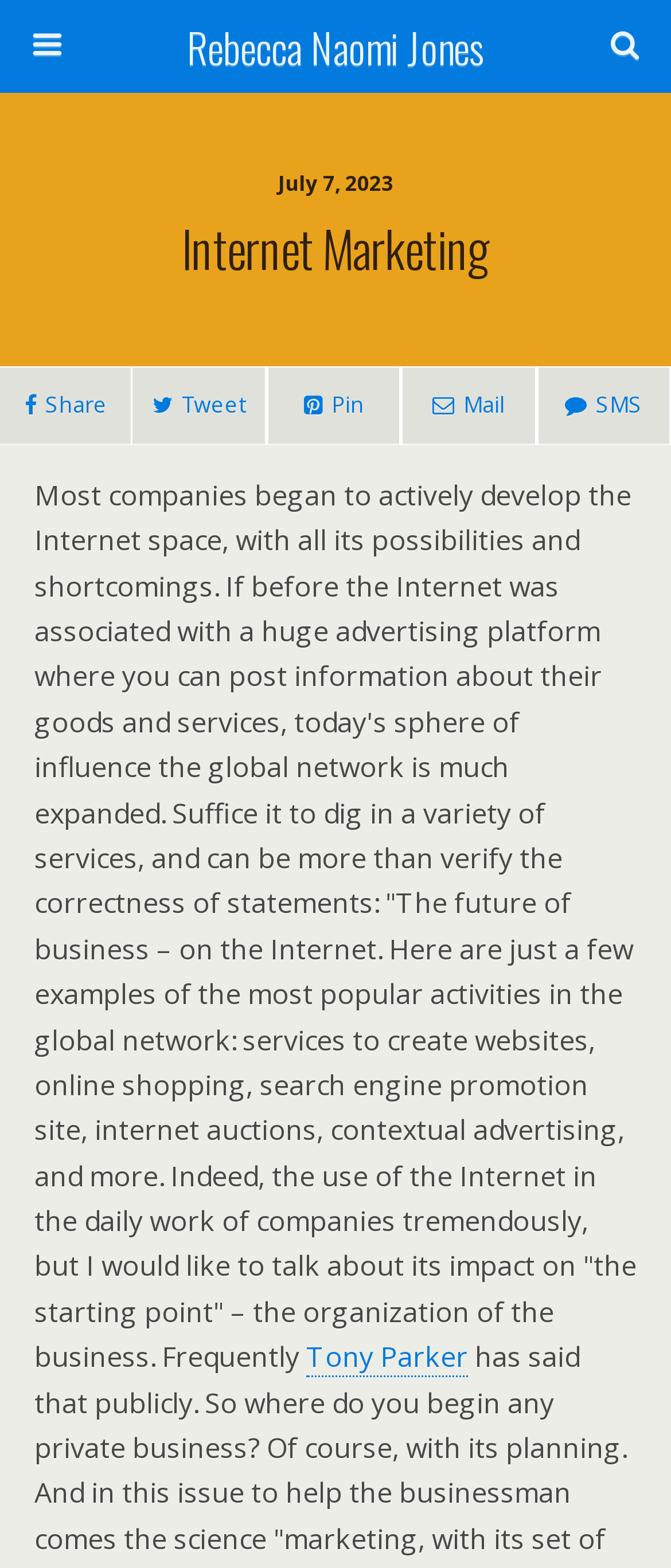Respond to the following query with just one word or a short phrase: 
Is there a search function on the webpage?

Yes